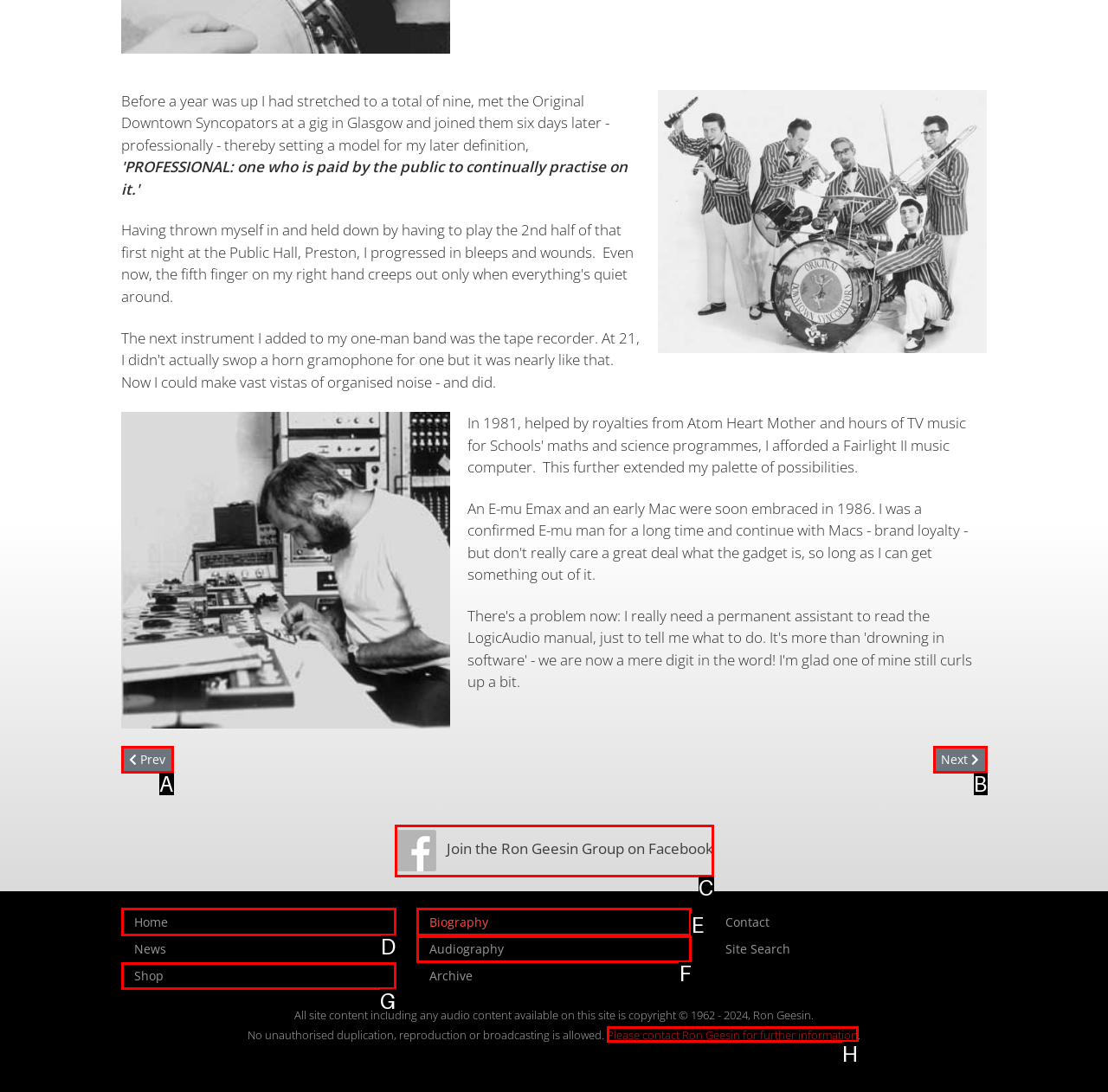Look at the description: Previous article: Career Prev
Determine the letter of the matching UI element from the given choices.

A